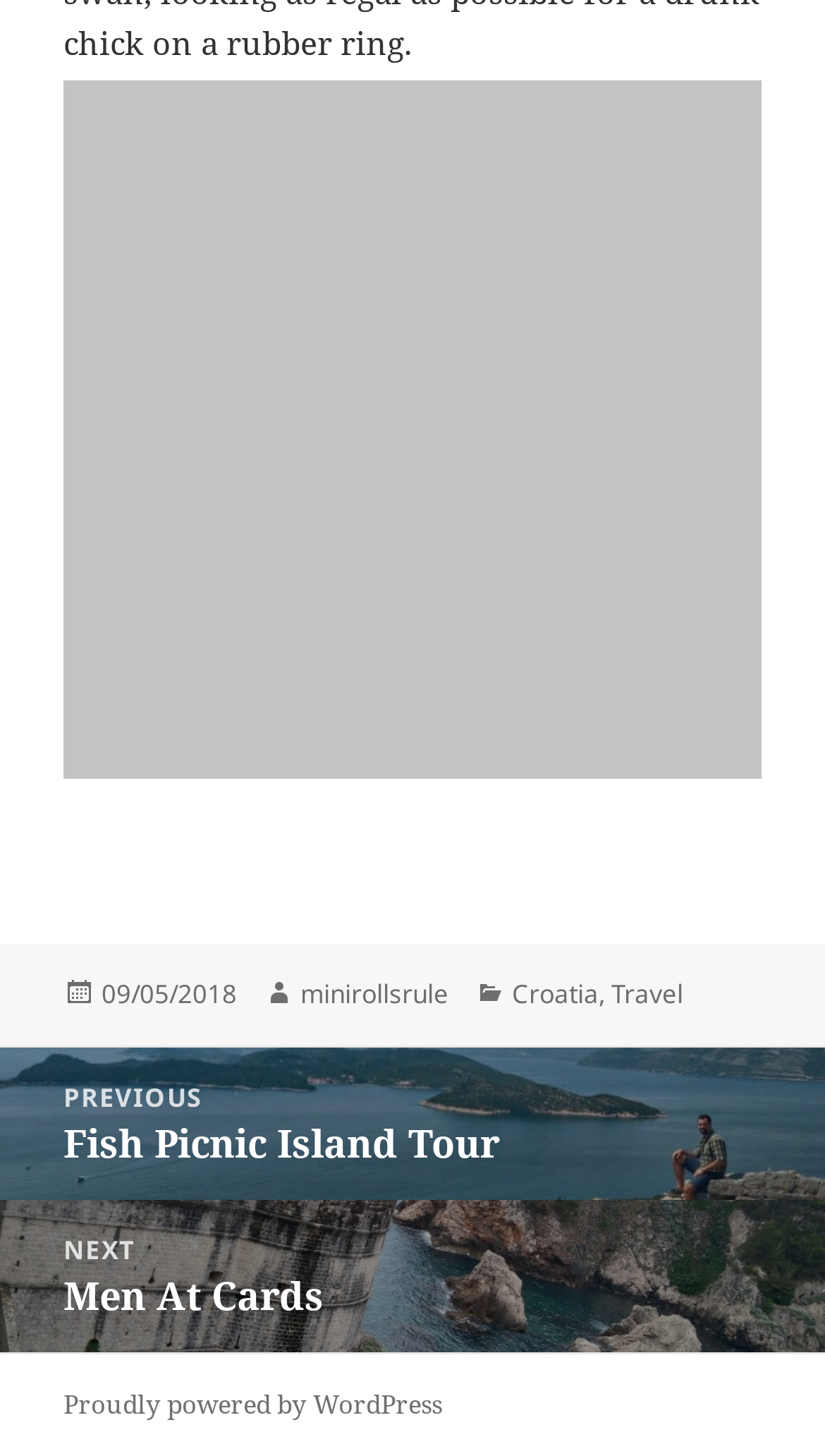What platform is the website powered by?
Using the visual information, answer the question in a single word or phrase.

WordPress